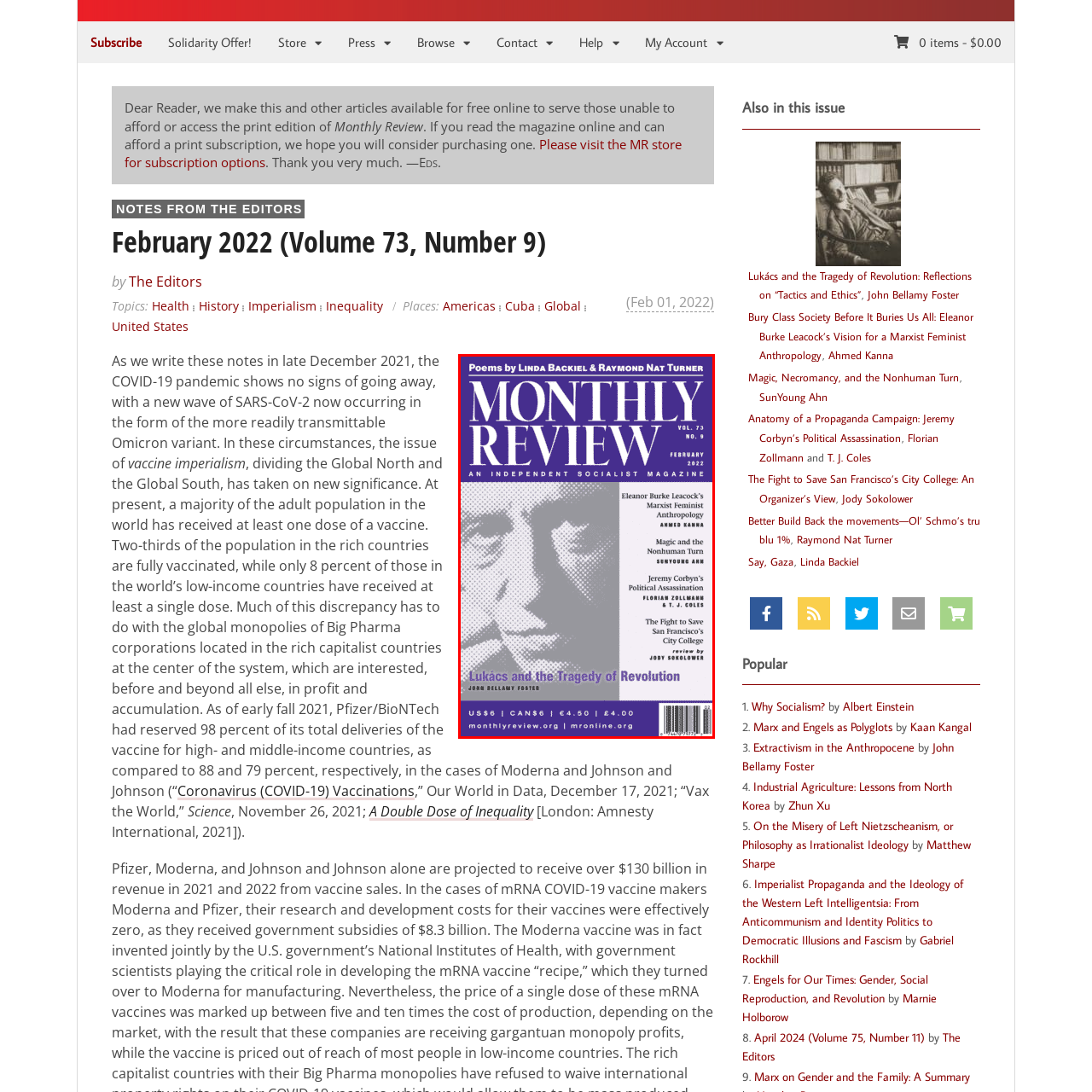Inspect the image surrounded by the red border and give a one-word or phrase answer to the question:
What is the title of the central article?

Lukács and the Tragedy of Revolution